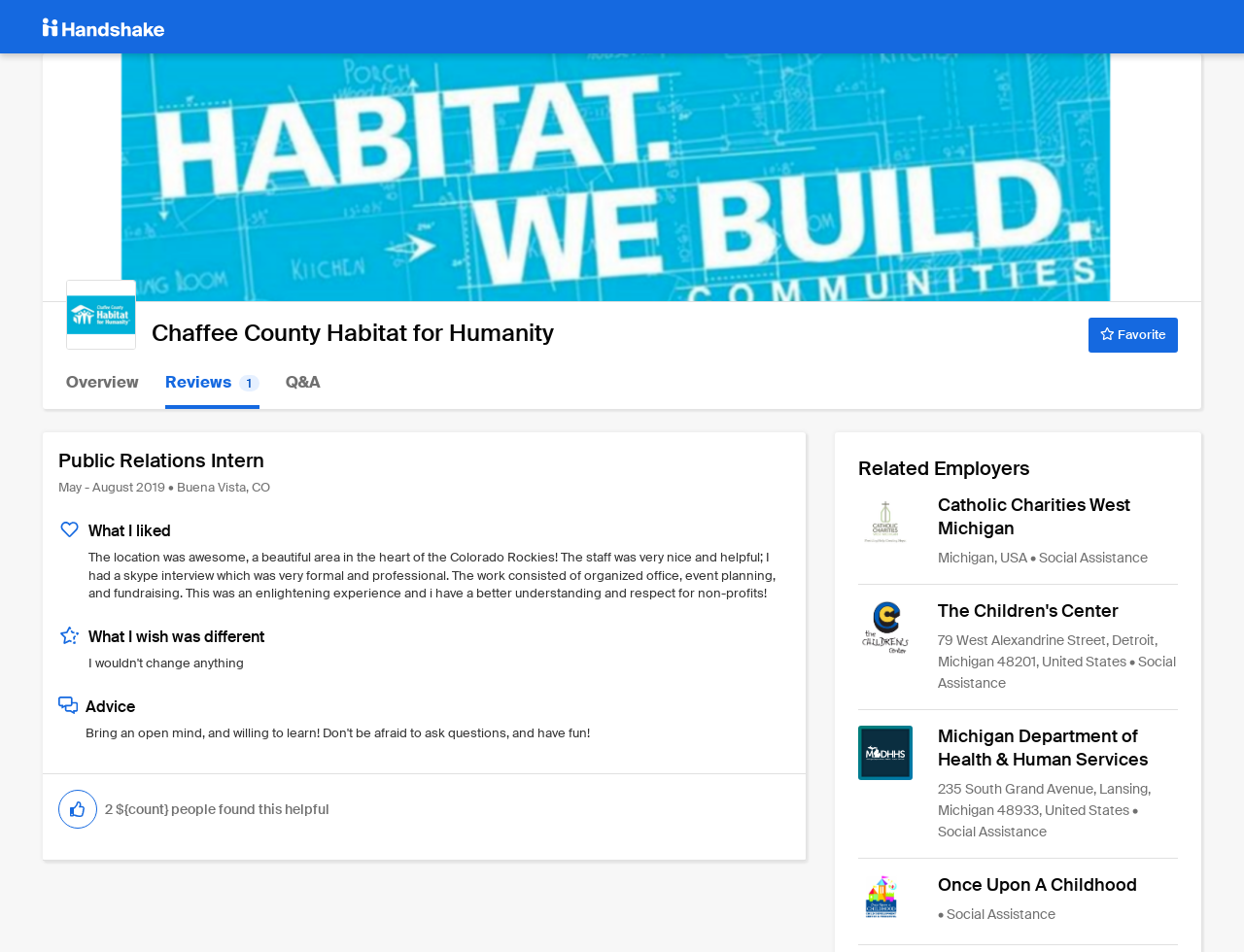Show the bounding box coordinates of the element that should be clicked to complete the task: "Explore related employers like Catholic Charities West Michigan".

[0.69, 0.52, 0.947, 0.597]